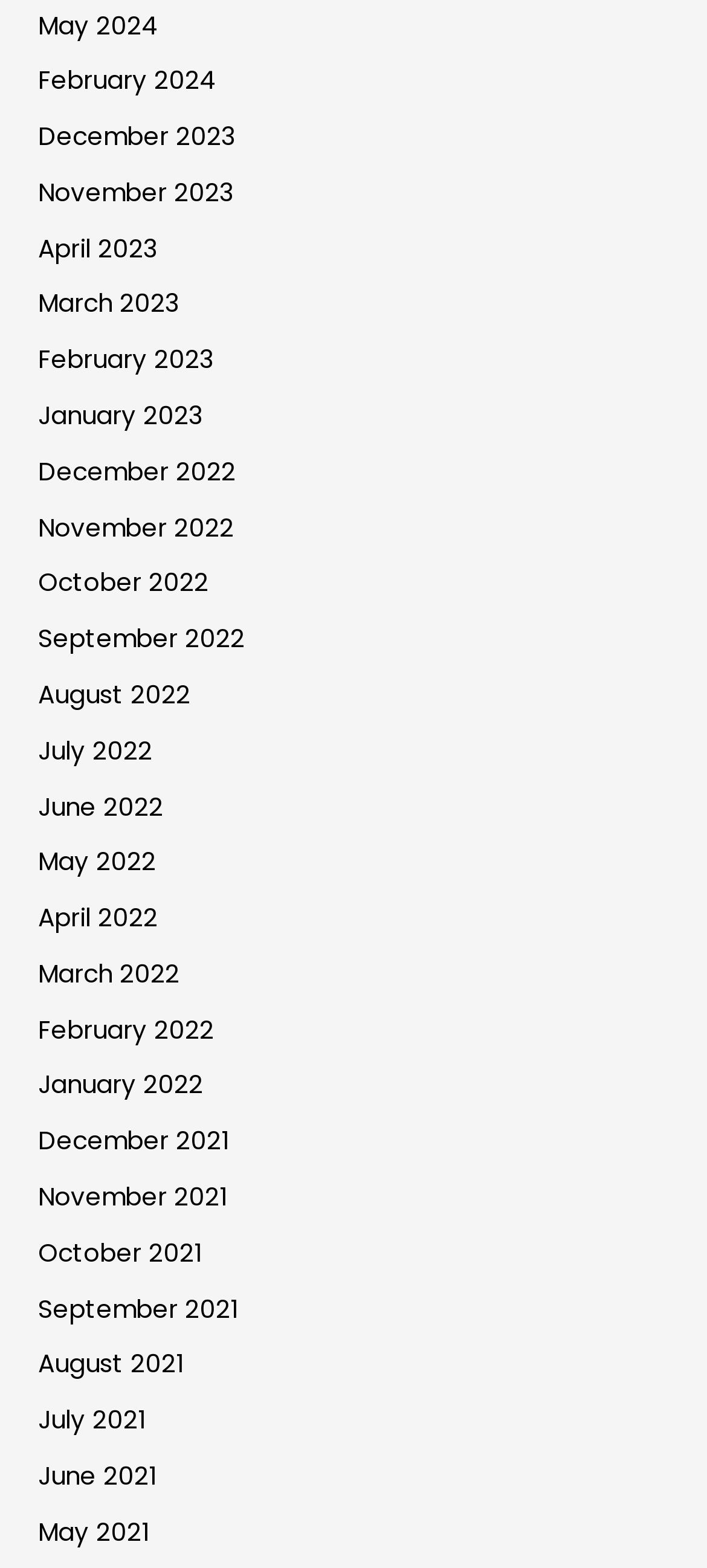Please locate the bounding box coordinates of the element that needs to be clicked to achieve the following instruction: "browse November 2022". The coordinates should be four float numbers between 0 and 1, i.e., [left, top, right, bottom].

[0.054, 0.326, 0.331, 0.348]